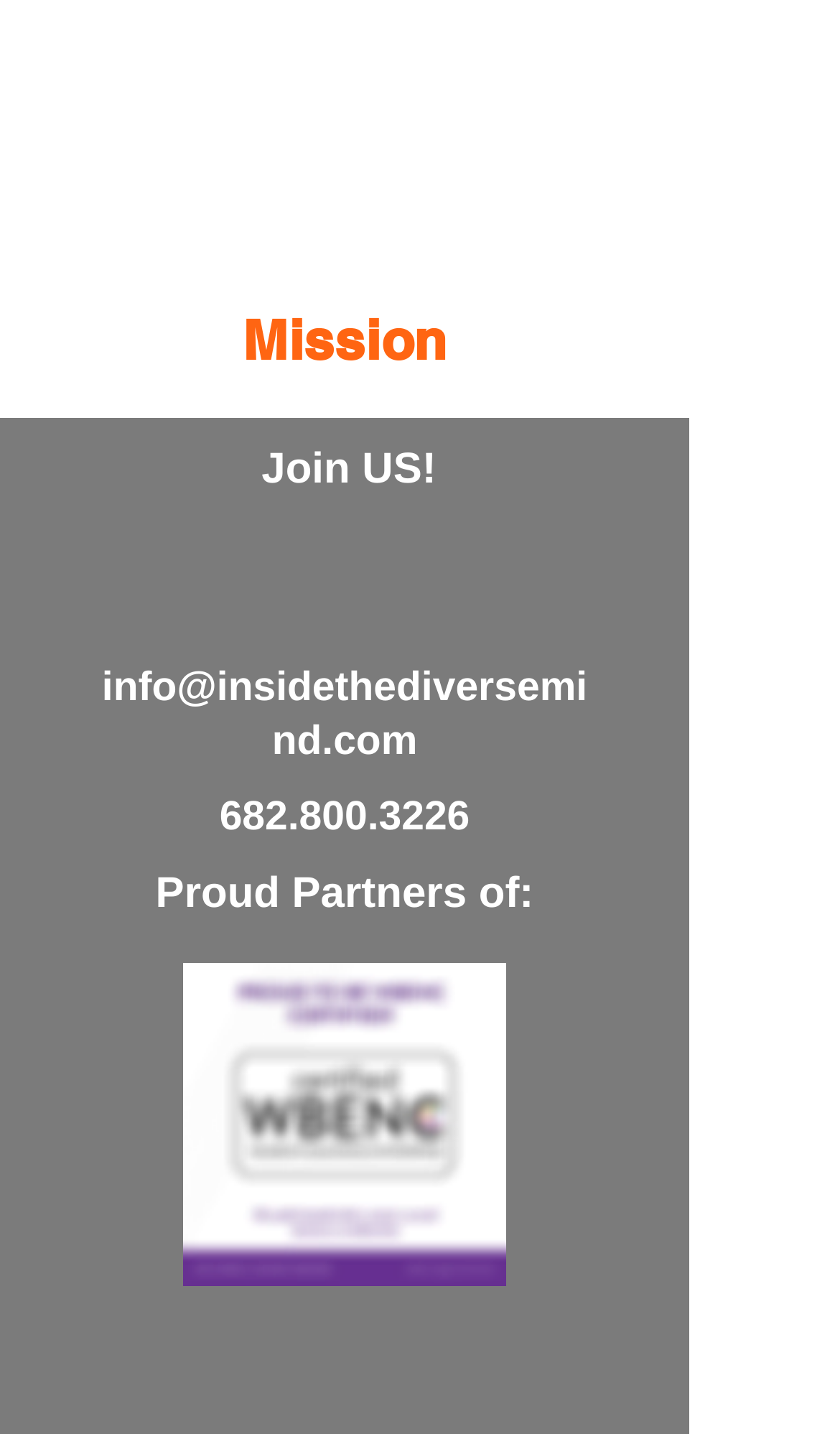Based on the element description: "info@insidethediversemind.com", identify the UI element and provide its bounding box coordinates. Use four float numbers between 0 and 1, [left, top, right, bottom].

[0.121, 0.465, 0.699, 0.534]